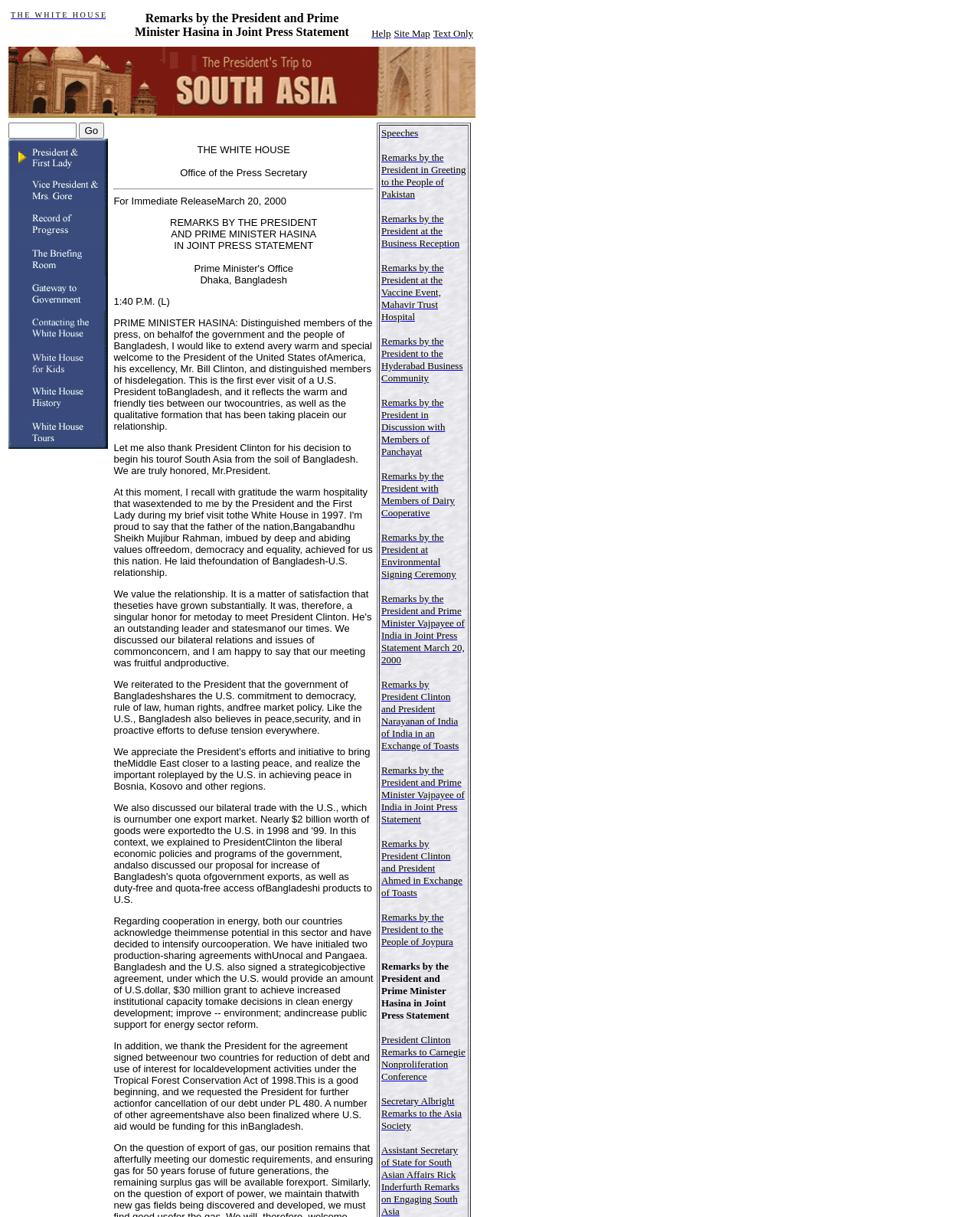Can you pinpoint the bounding box coordinates for the clickable element required for this instruction: "View the 'Speeches' page"? The coordinates should be four float numbers between 0 and 1, i.e., [left, top, right, bottom].

[0.389, 0.103, 0.427, 0.114]